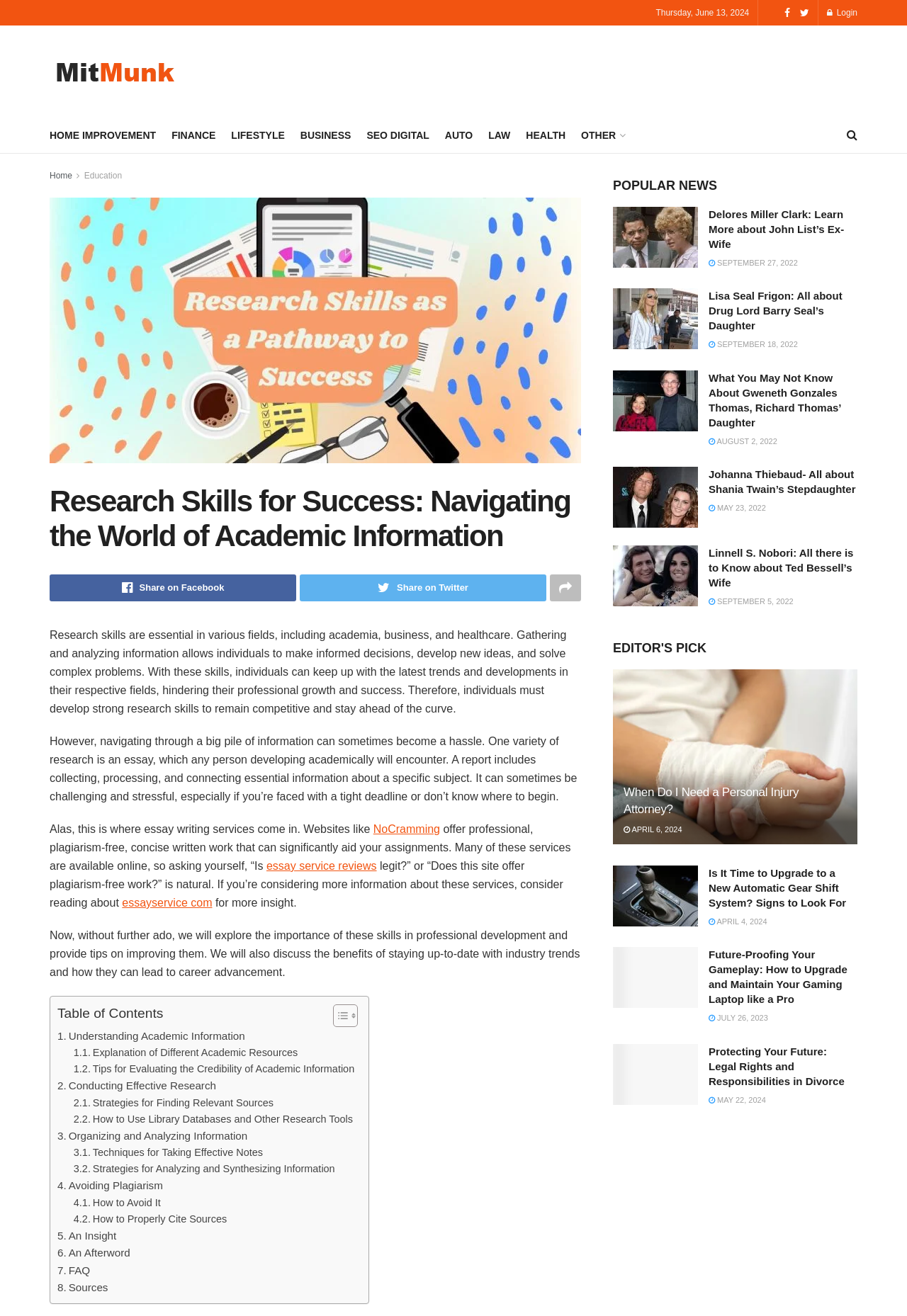Provide a short answer using a single word or phrase for the following question: 
What is the title of the first article in the 'POPULAR NEWS' section?

Delores Miller Clark